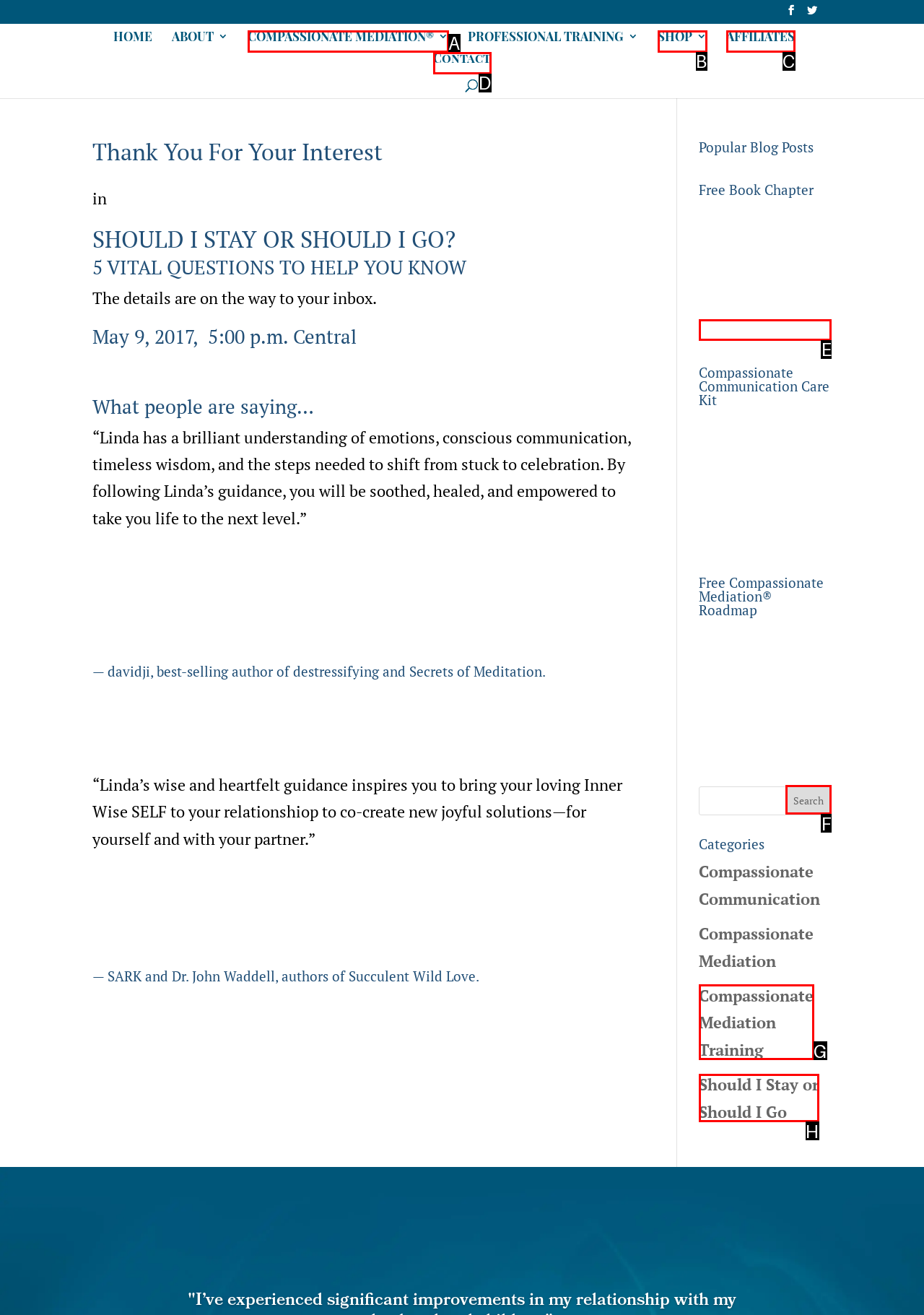From the given options, choose the HTML element that aligns with the description: parent_node: Free Book Chapter. Respond with the letter of the selected element.

E